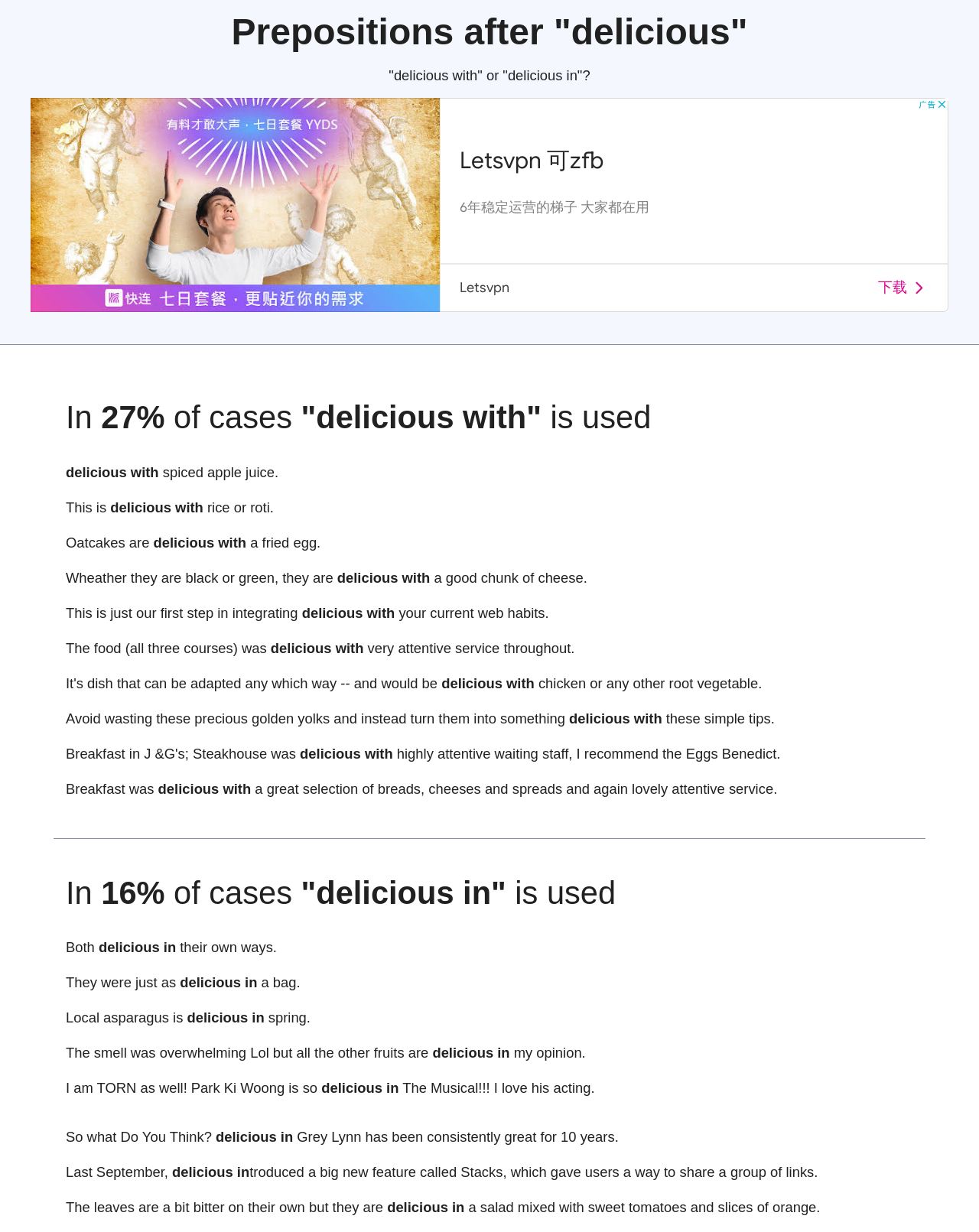How many types of food are mentioned in the sentence 'Oatcakes are...'?
From the screenshot, supply a one-word or short-phrase answer.

2